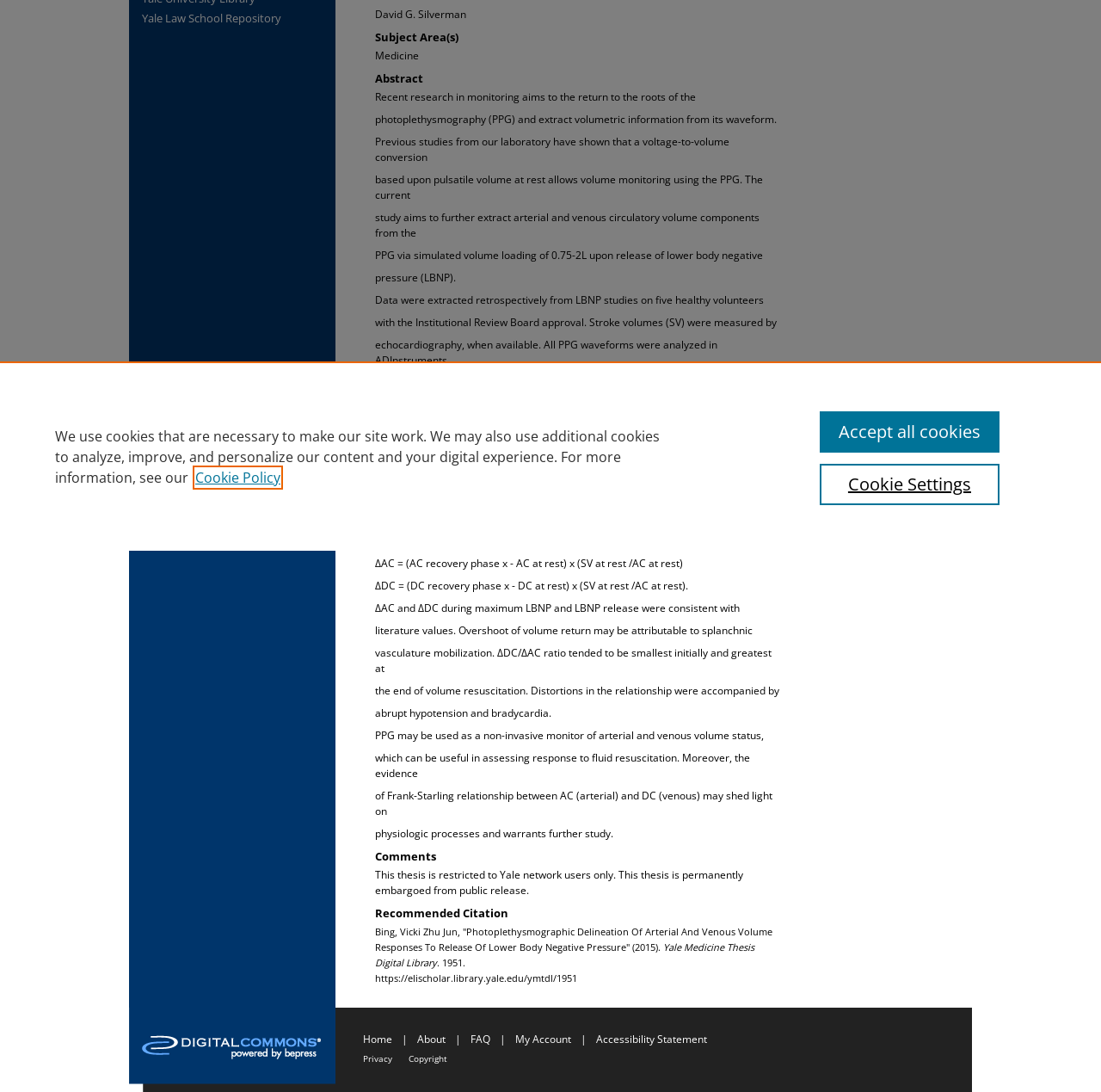For the given element description Accept all cookies, determine the bounding box coordinates of the UI element. The coordinates should follow the format (top-left x, top-left y, bottom-right x, bottom-right y) and be within the range of 0 to 1.

[0.744, 0.377, 0.908, 0.414]